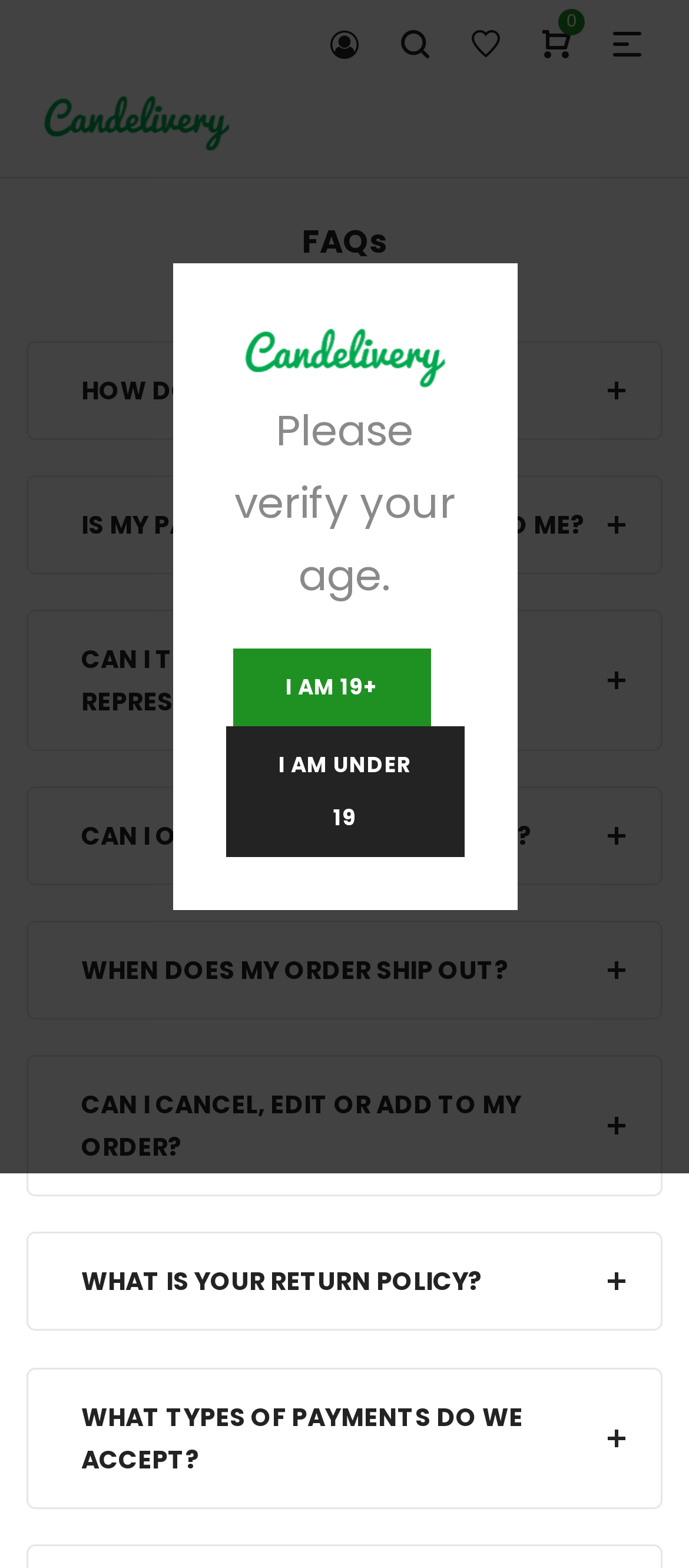Highlight the bounding box coordinates of the element that should be clicked to carry out the following instruction: "Go to FAQs page". The coordinates must be given as four float numbers ranging from 0 to 1, i.e., [left, top, right, bottom].

[0.041, 0.142, 0.962, 0.166]